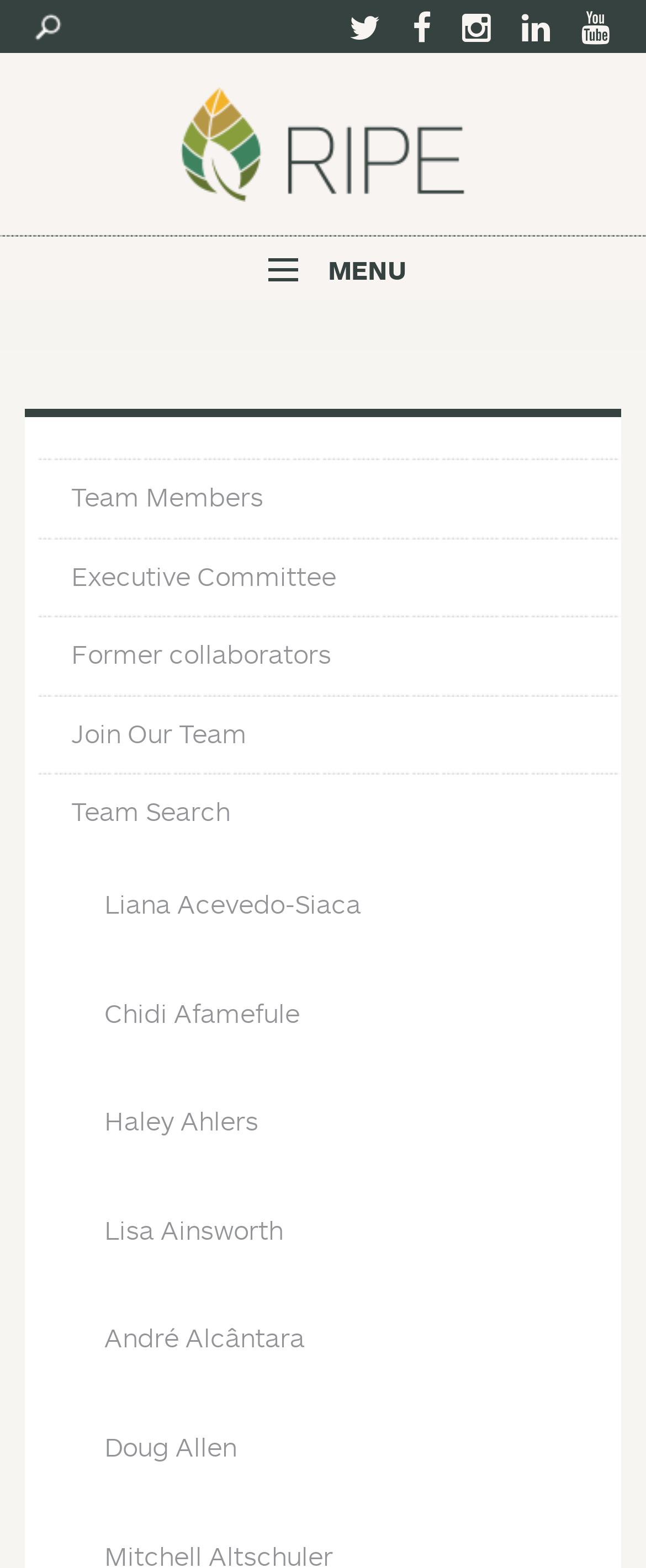Locate the coordinates of the bounding box for the clickable region that fulfills this instruction: "View the profile of 'Liana Acevedo-Siaca'".

[0.11, 0.553, 0.956, 0.601]